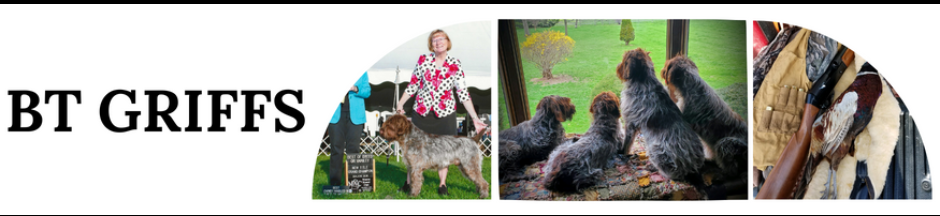Answer with a single word or phrase: 
What is the setting depicted in the center of the image?

Peaceful outdoor setting